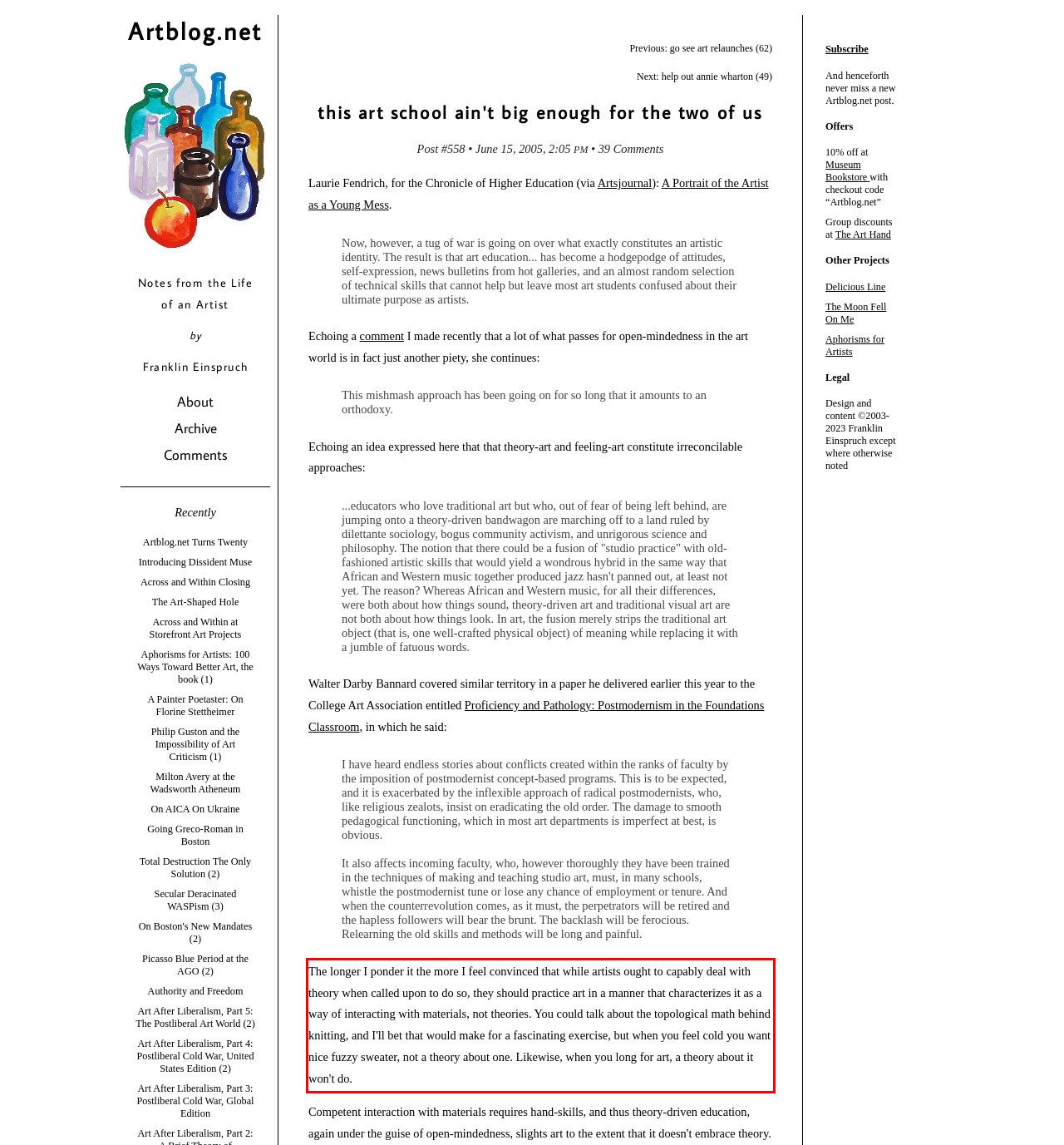Perform OCR on the text inside the red-bordered box in the provided screenshot and output the content.

The longer I ponder it the more I feel convinced that while artists ought to capably deal with theory when called upon to do so, they should practice art in a manner that characterizes it as a way of interacting with materials, not theories. You could talk about the topological math behind knitting, and I'll bet that would make for a fascinating exercise, but when you feel cold you want nice fuzzy sweater, not a theory about one. Likewise, when you long for art, a theory about it won't do.